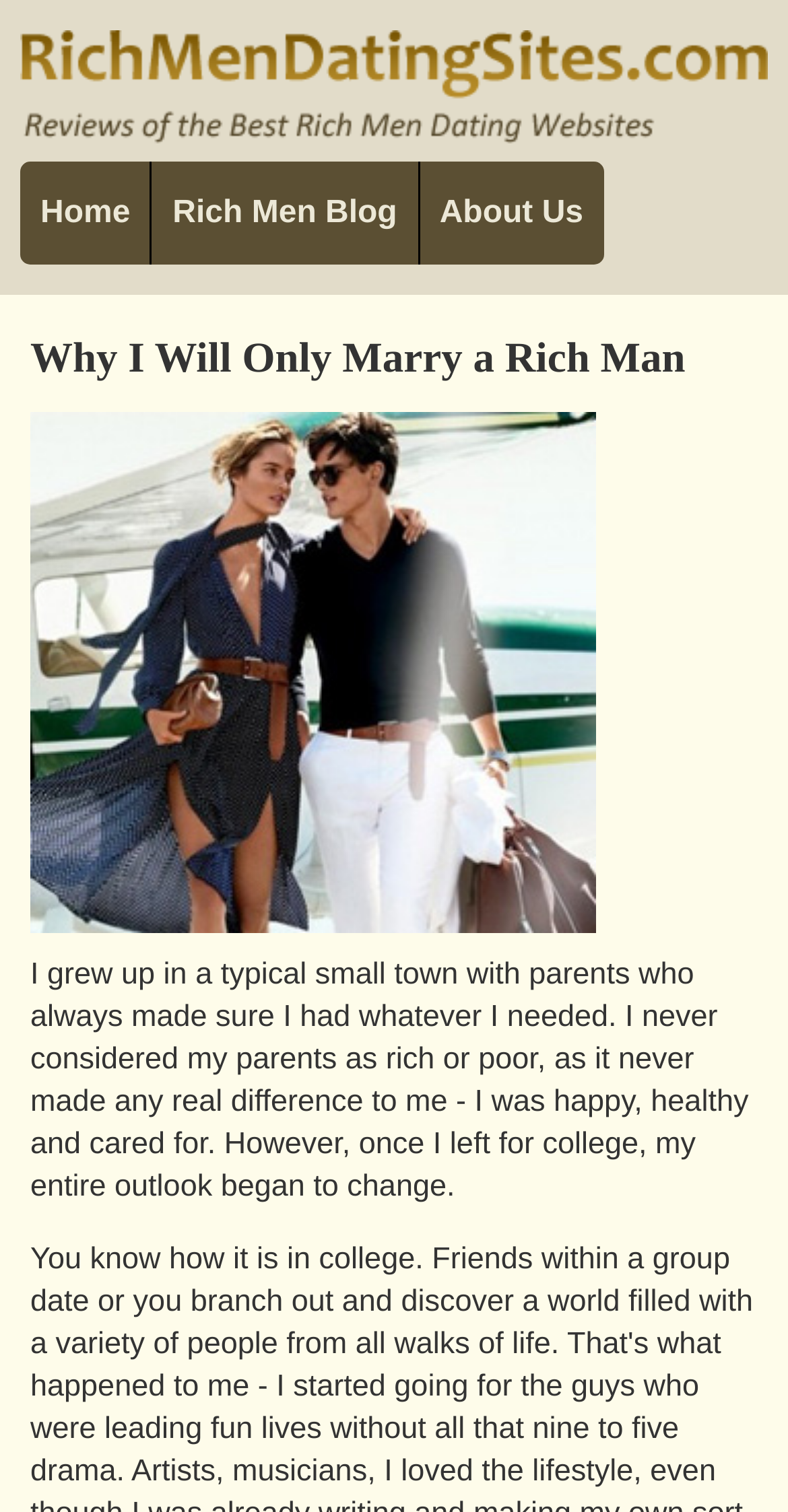What is the author's childhood background?
Please answer the question as detailed as possible based on the image.

According to the text, the author grew up in a typical small town with parents who always made sure she had whatever she needed, indicating a supportive and comfortable childhood.